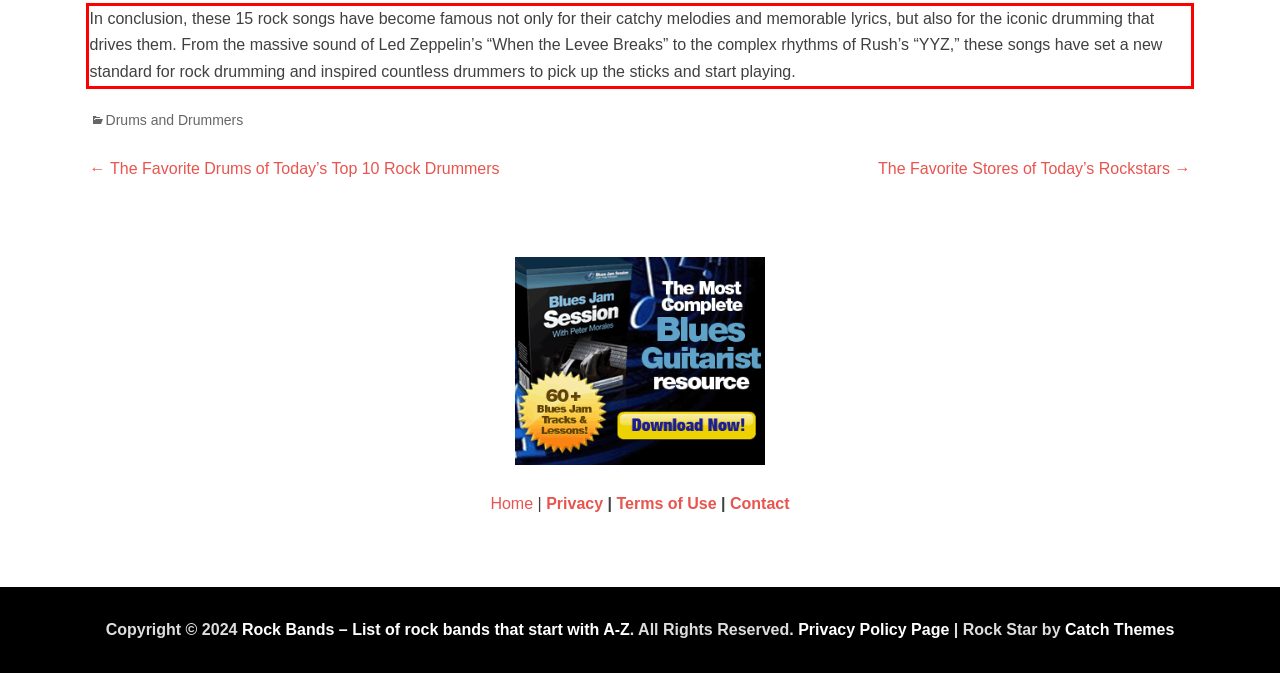In the given screenshot, locate the red bounding box and extract the text content from within it.

In conclusion, these 15 rock songs have become famous not only for their catchy melodies and memorable lyrics, but also for the iconic drumming that drives them. From the massive sound of Led Zeppelin’s “When the Levee Breaks” to the complex rhythms of Rush’s “YYZ,” these songs have set a new standard for rock drumming and inspired countless drummers to pick up the sticks and start playing.